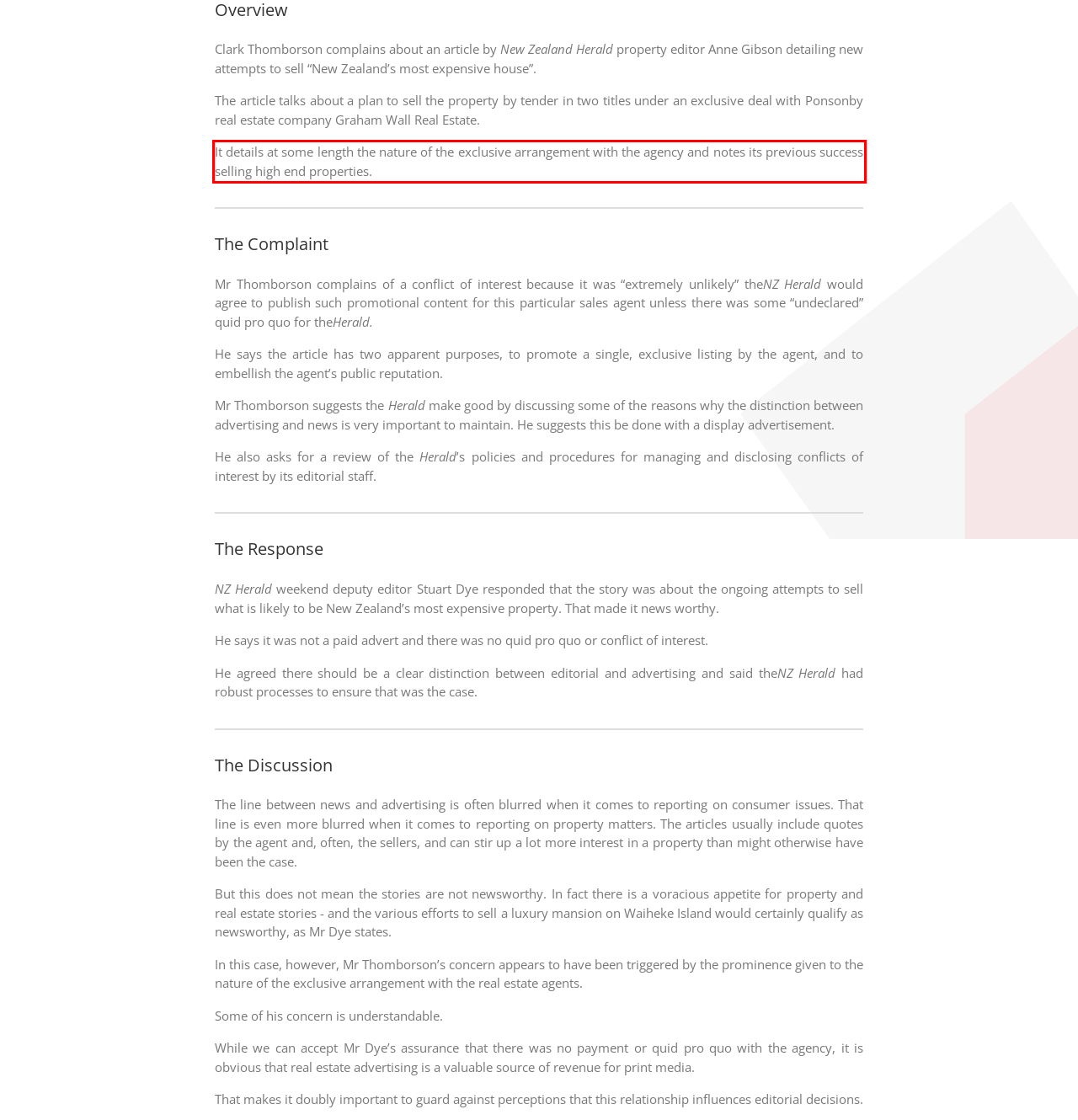You have a screenshot with a red rectangle around a UI element. Recognize and extract the text within this red bounding box using OCR.

It details at some length the nature of the exclusive arrangement with the agency and notes its previous success selling high end properties.